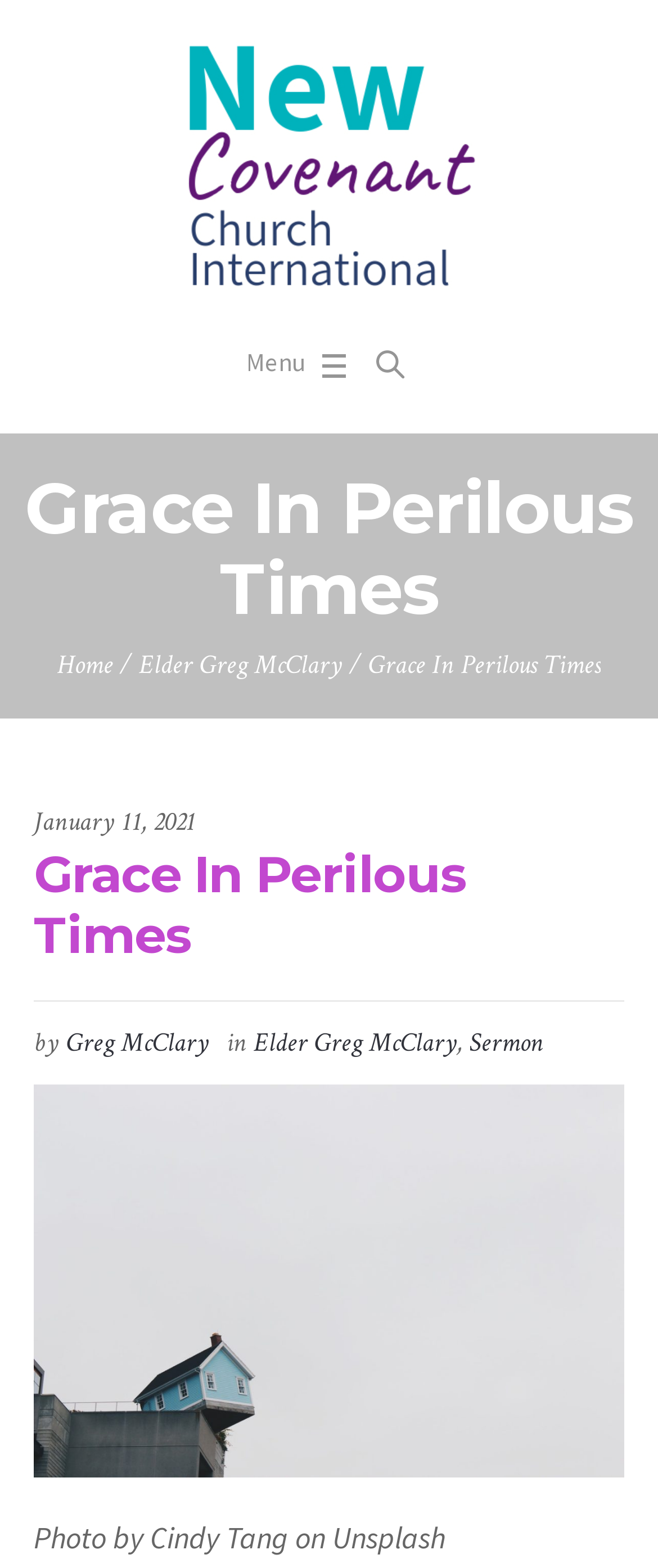Find the bounding box coordinates for the area that must be clicked to perform this action: "go to bike support".

None